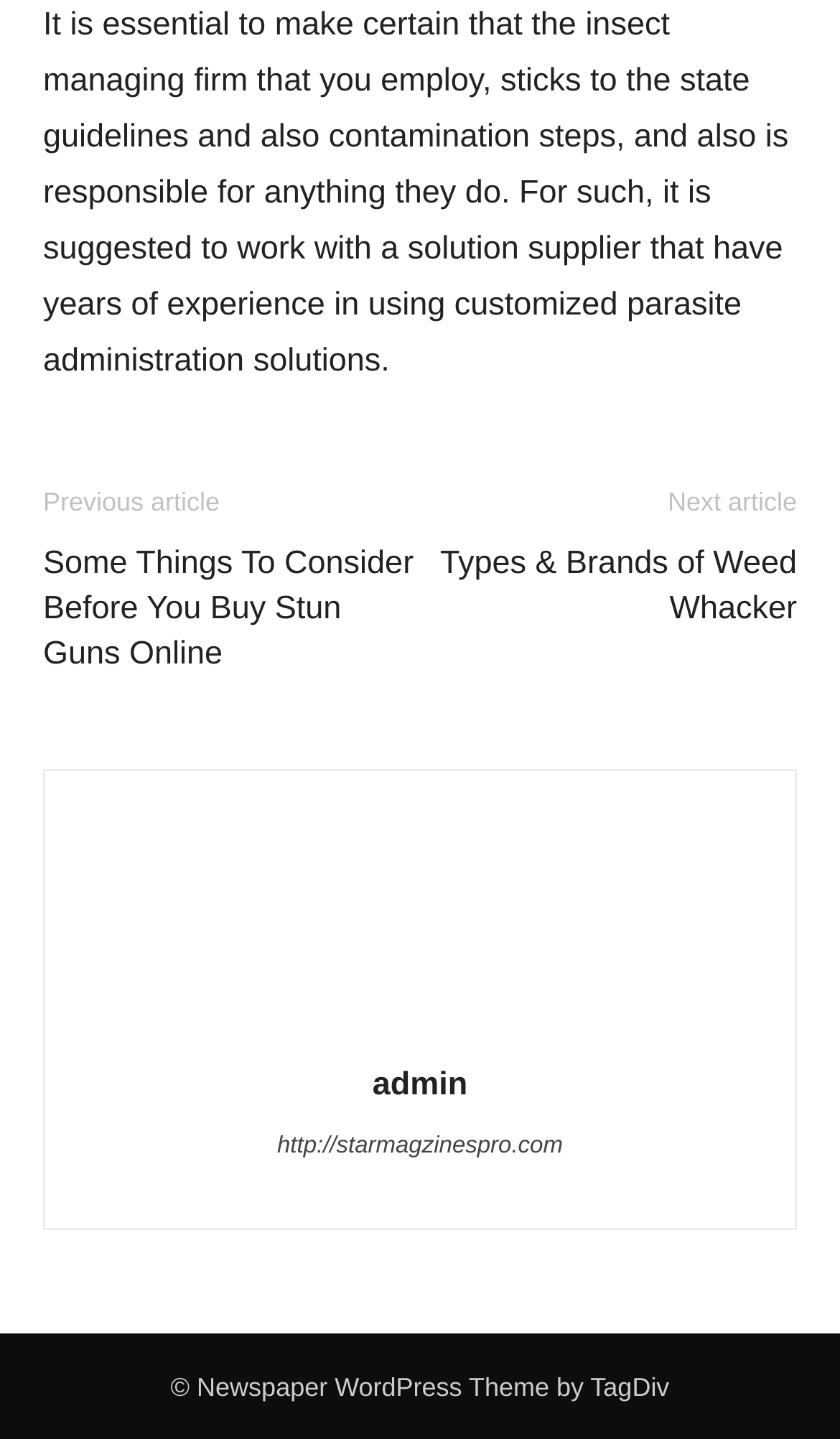What is the topic of the main article?
Relying on the image, give a concise answer in one word or a brief phrase.

insect managing firm